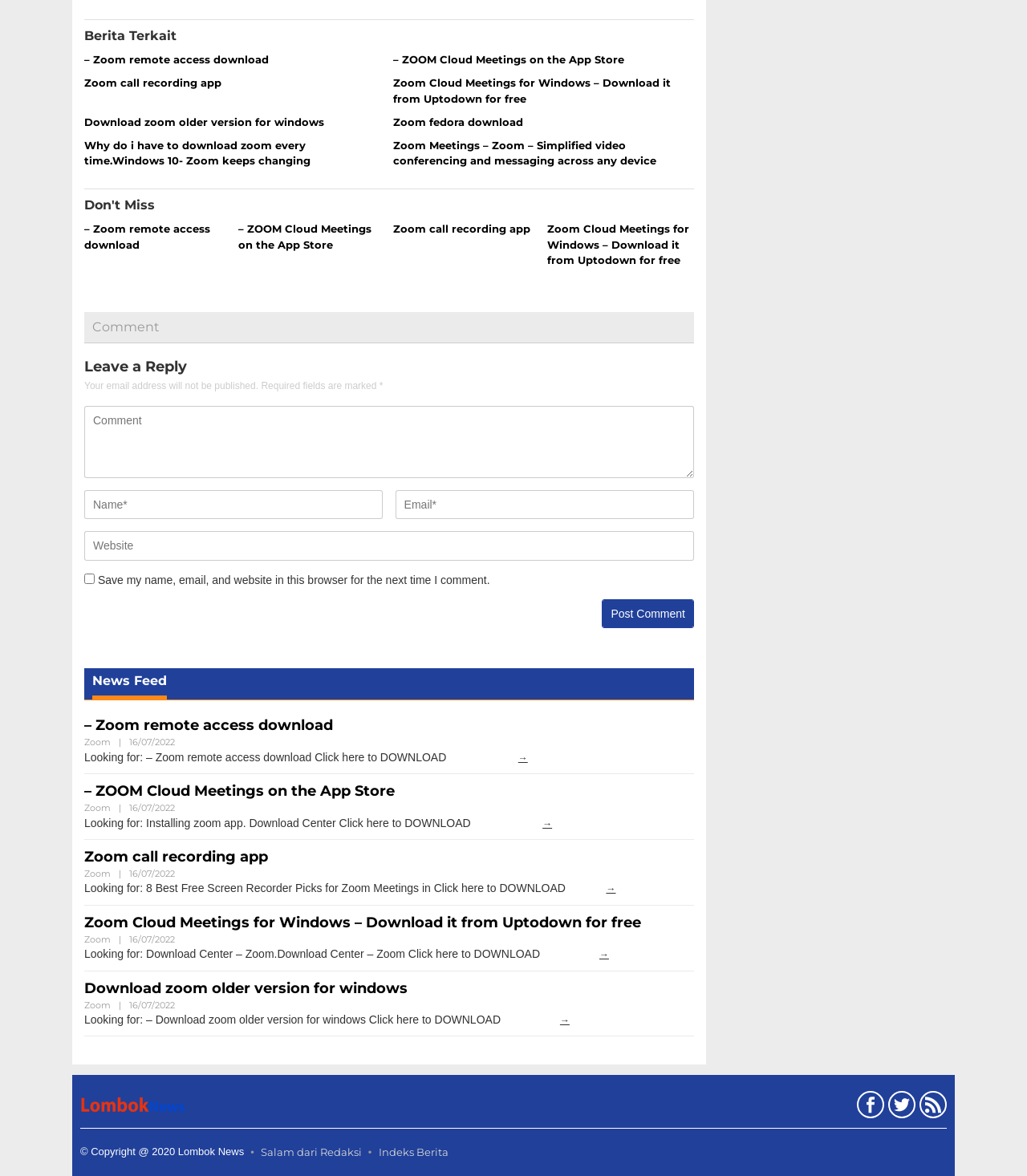What is the name of the academy founded by the author?
Please provide a comprehensive answer to the question based on the webpage screenshot.

I determined the answer by reading the text, where the author mentions 'l'Académie des musiques intemporelles' as one of the academies they founded.